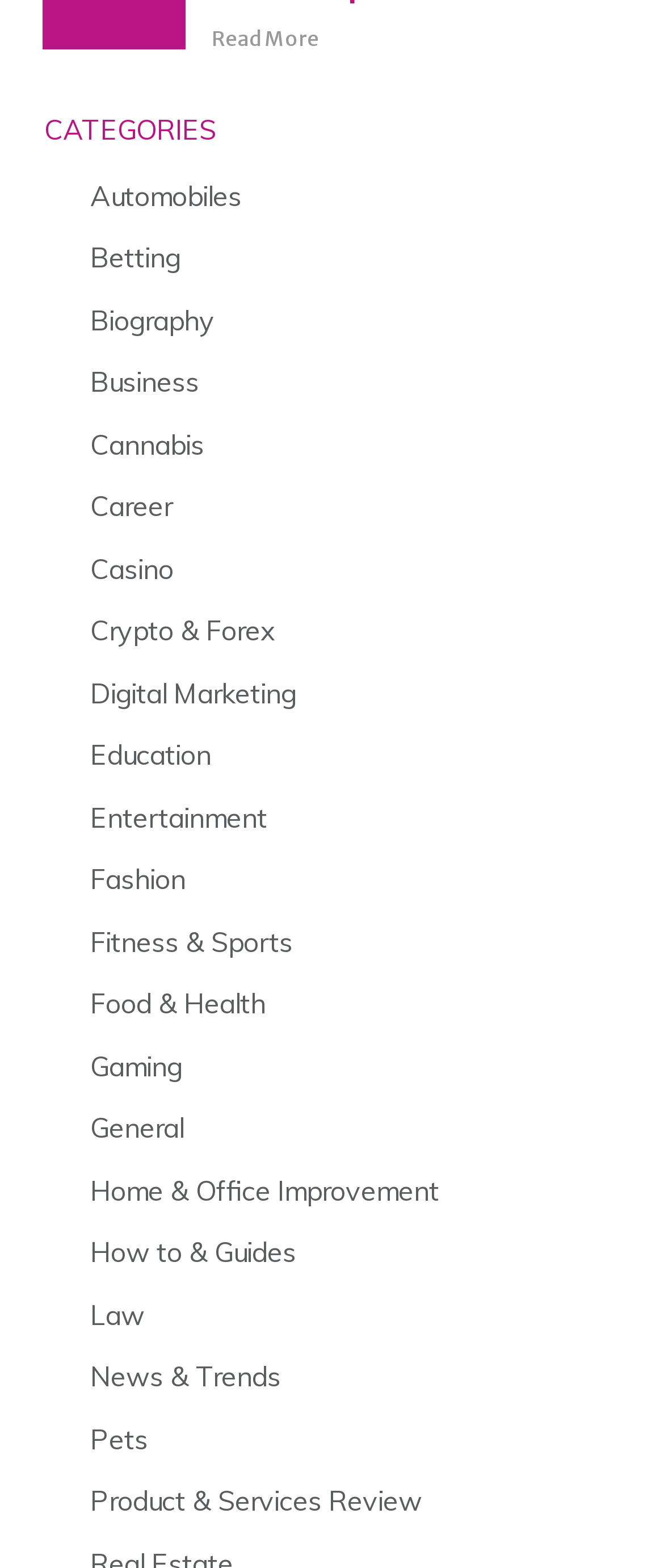How many categories are listed?
Can you provide a detailed and comprehensive answer to the question?

There are 21 categories listed because there are 21 links under the 'CATEGORIES' heading, ranging from 'Automobiles' to 'Product & Services Review'.